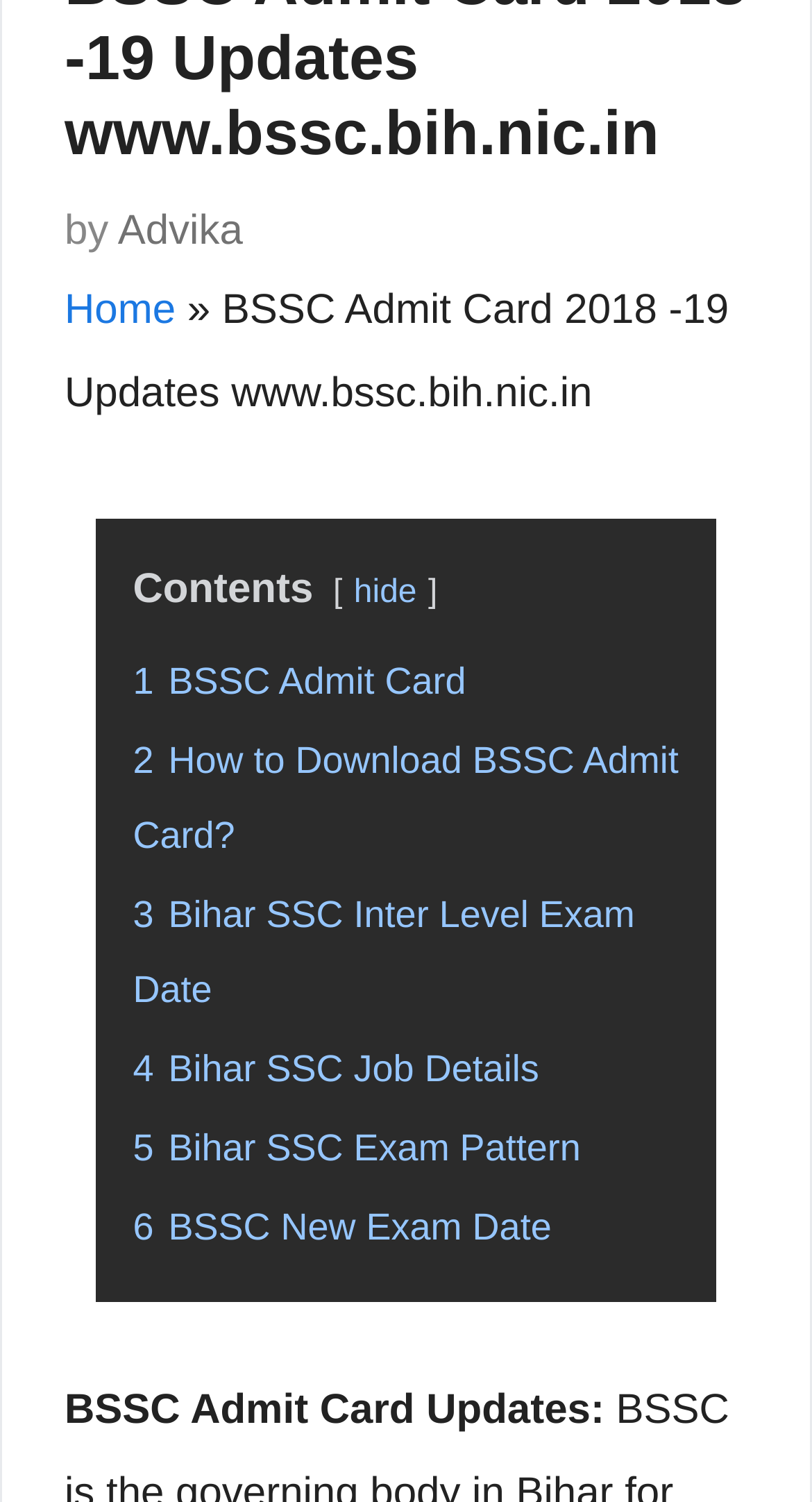What is the name of the author?
By examining the image, provide a one-word or phrase answer.

Advika